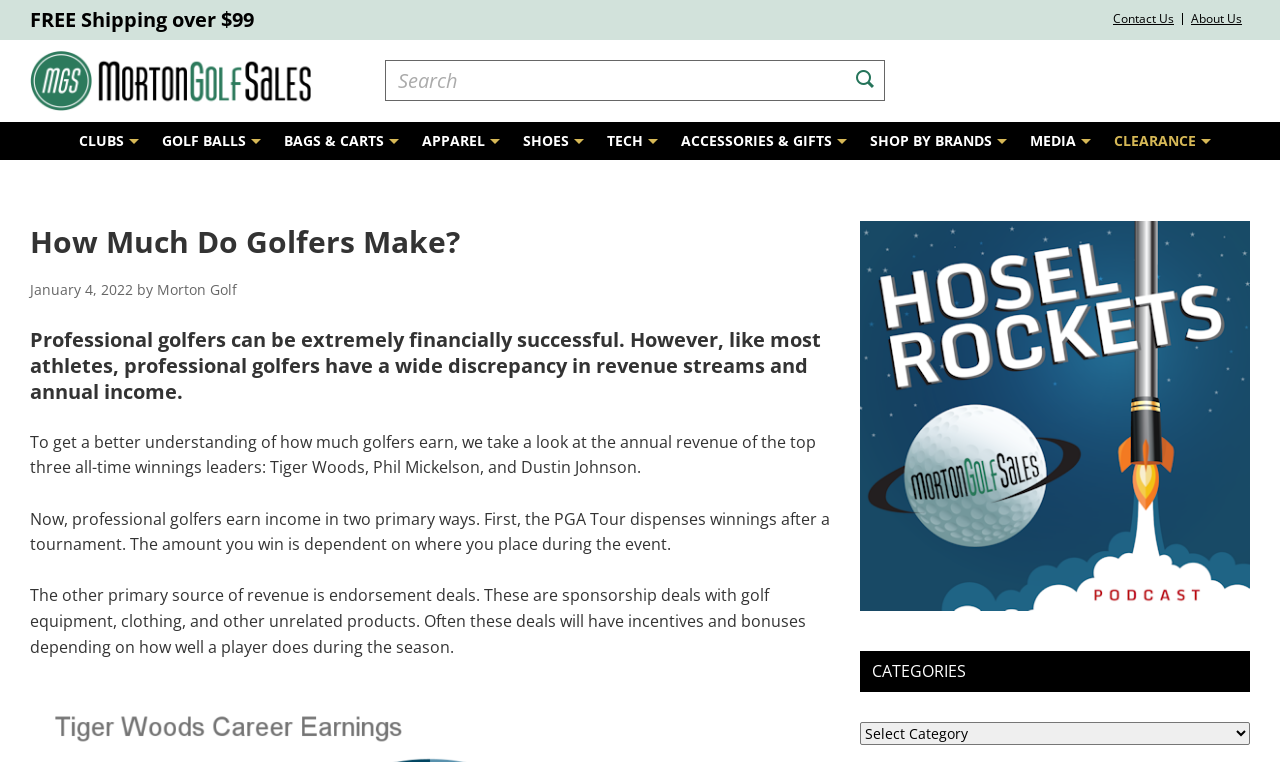Identify and provide the text of the main header on the webpage.

How Much Do Golfers Make?